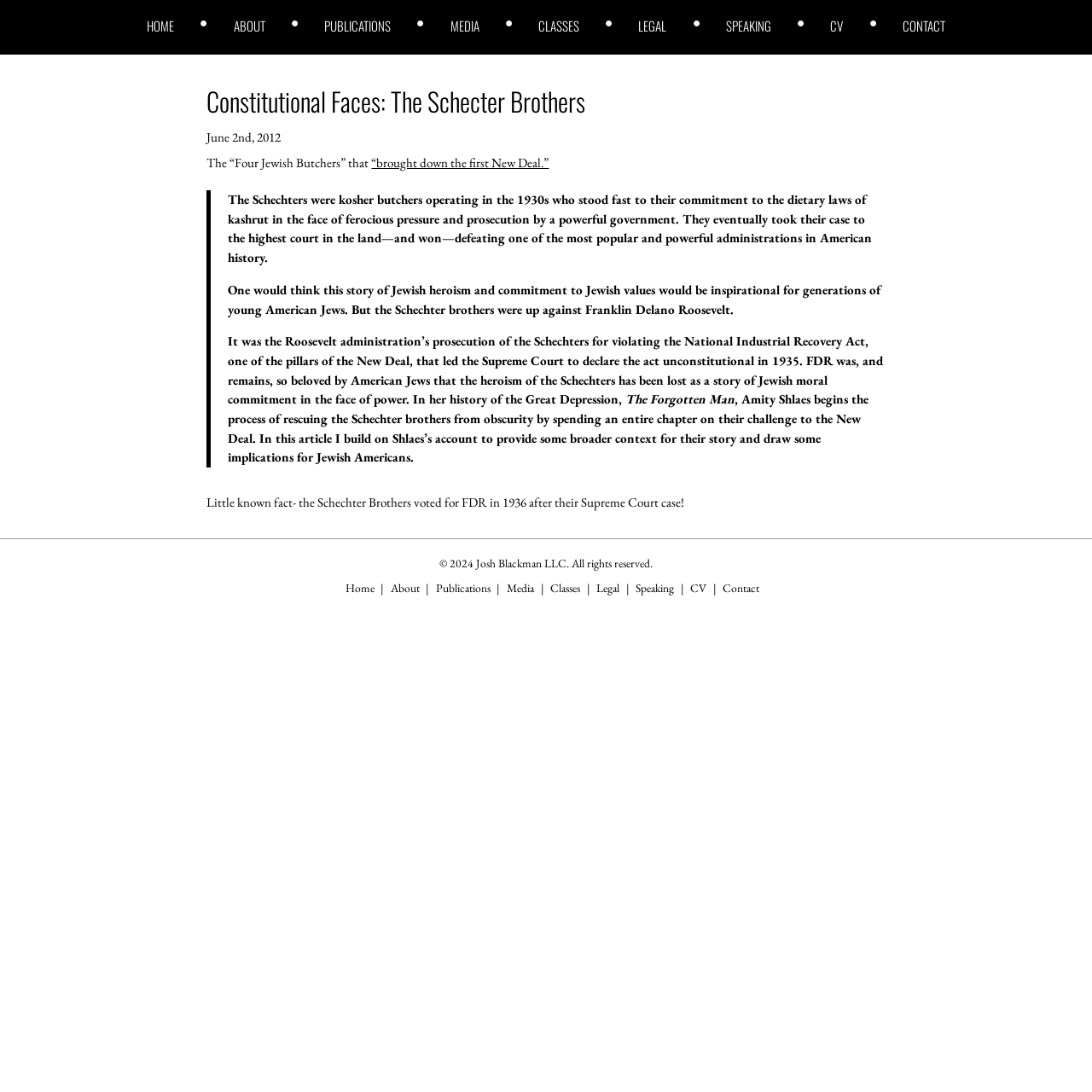How many navigation links are there? Refer to the image and provide a one-word or short phrase answer.

11